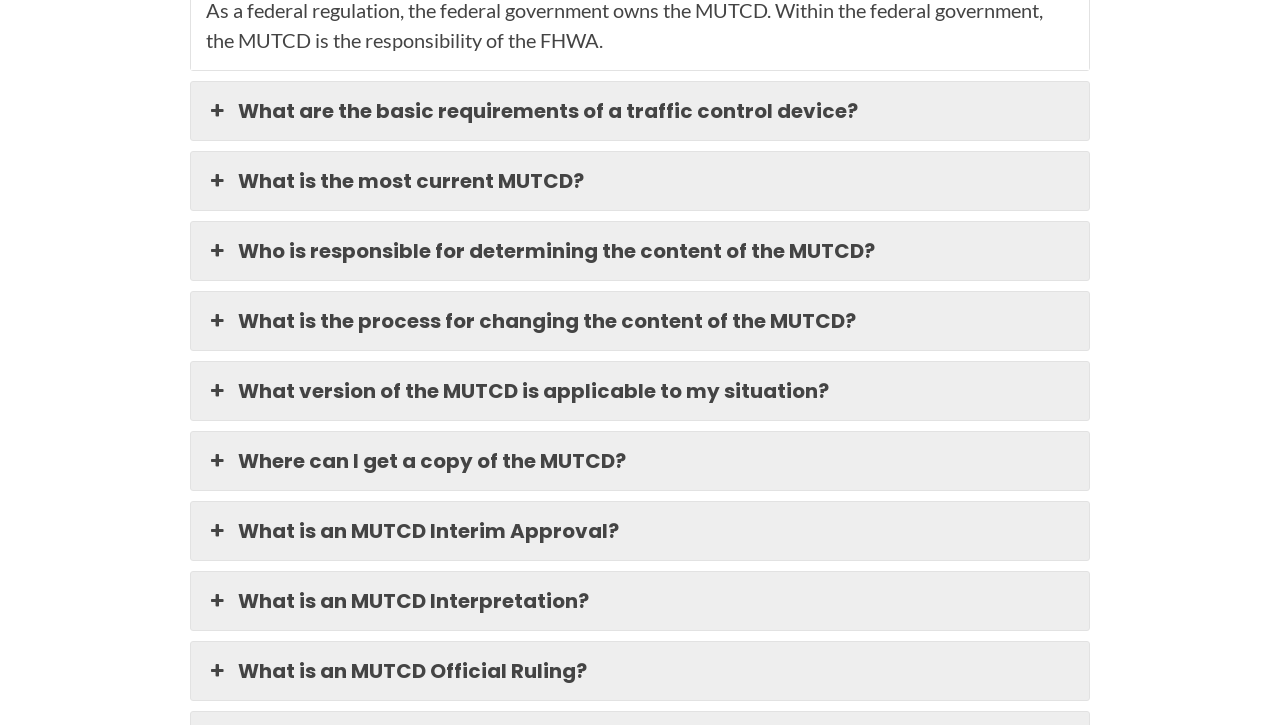Can I find information about obtaining a copy of MUTCD on this page?
Use the screenshot to answer the question with a single word or phrase.

Yes